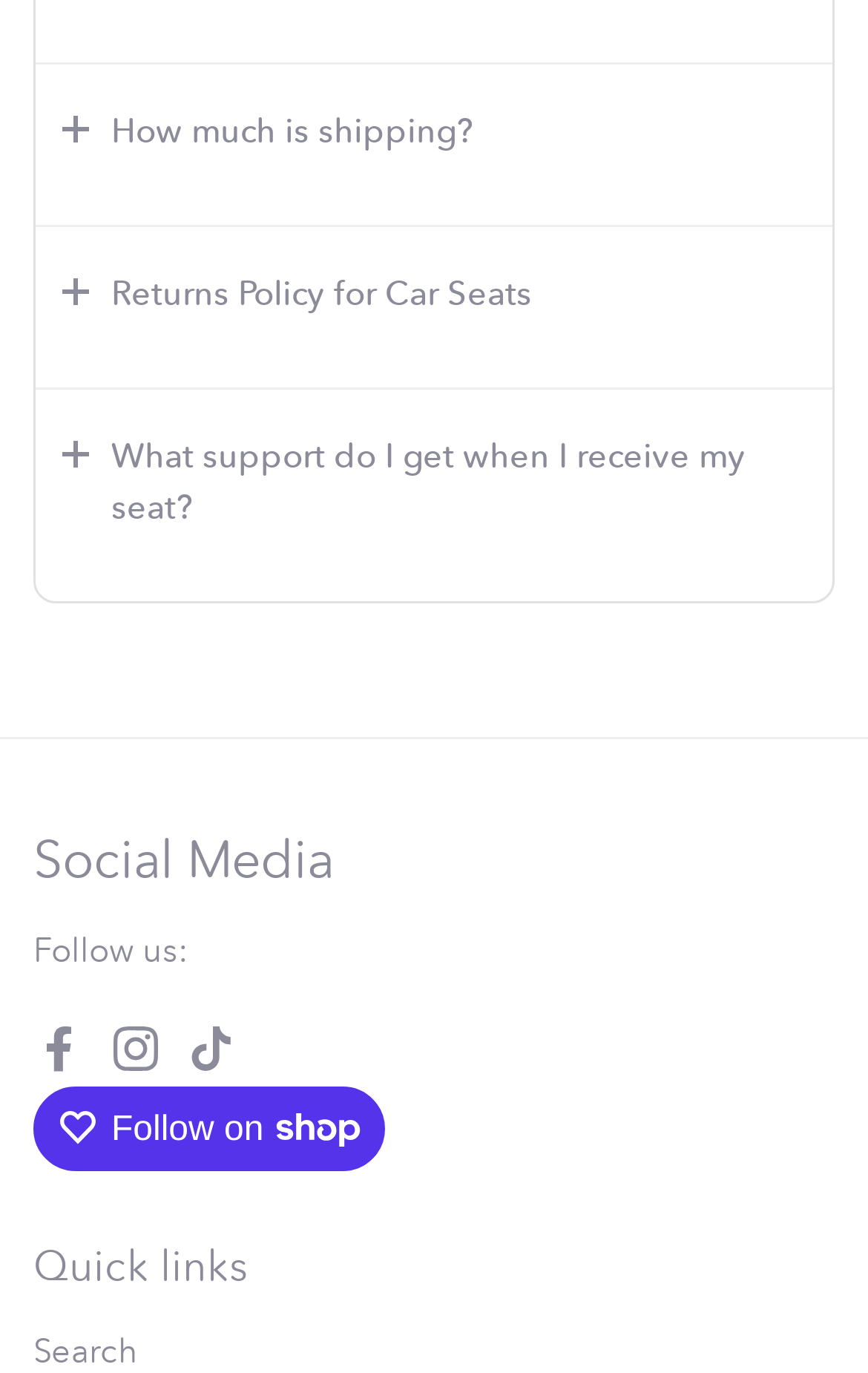Please respond to the question with a concise word or phrase:
How many social media platforms are listed?

3